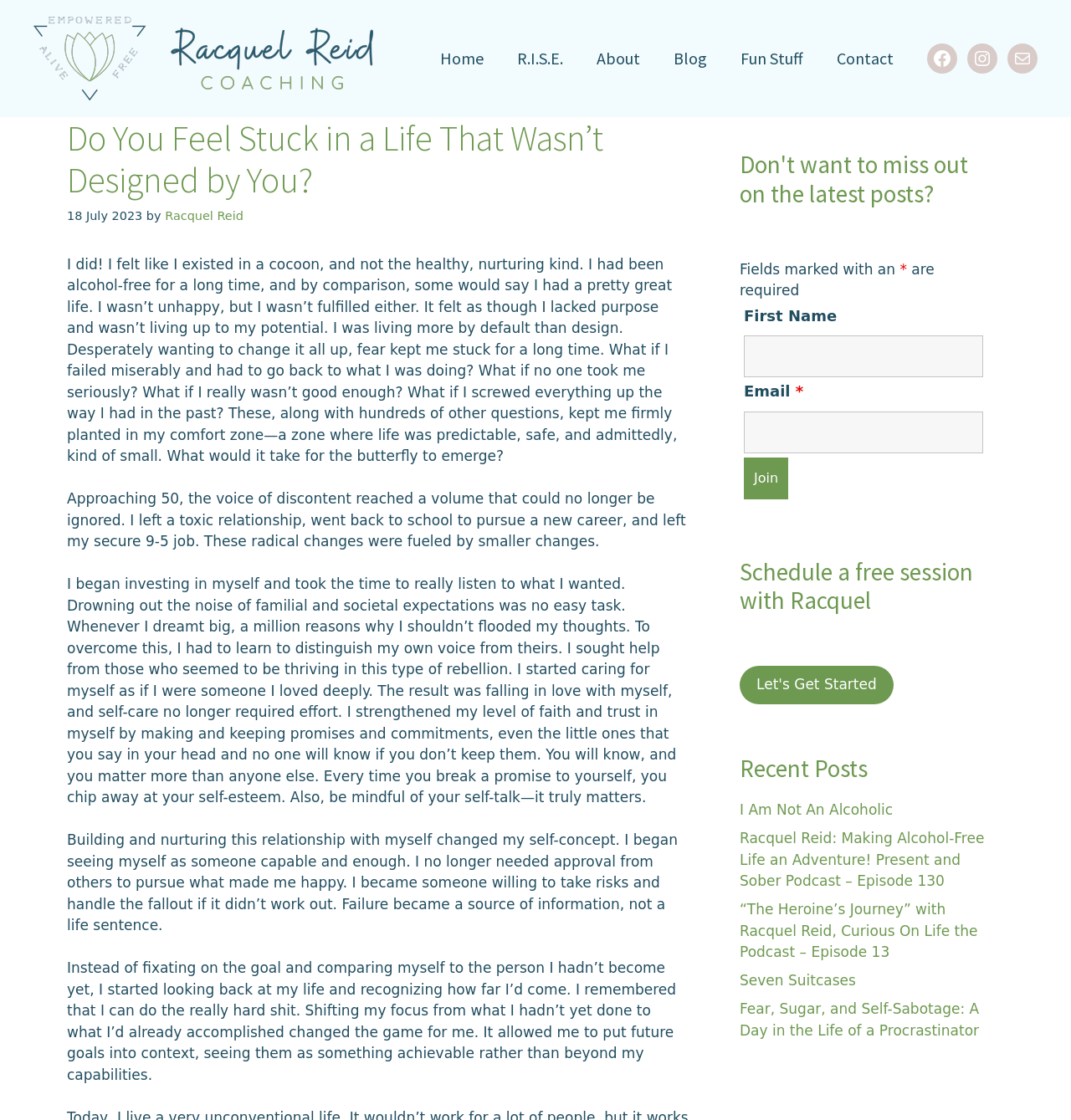Provide the bounding box coordinates for the UI element that is described as: "I Am Not An Alcoholic".

[0.691, 0.716, 0.834, 0.731]